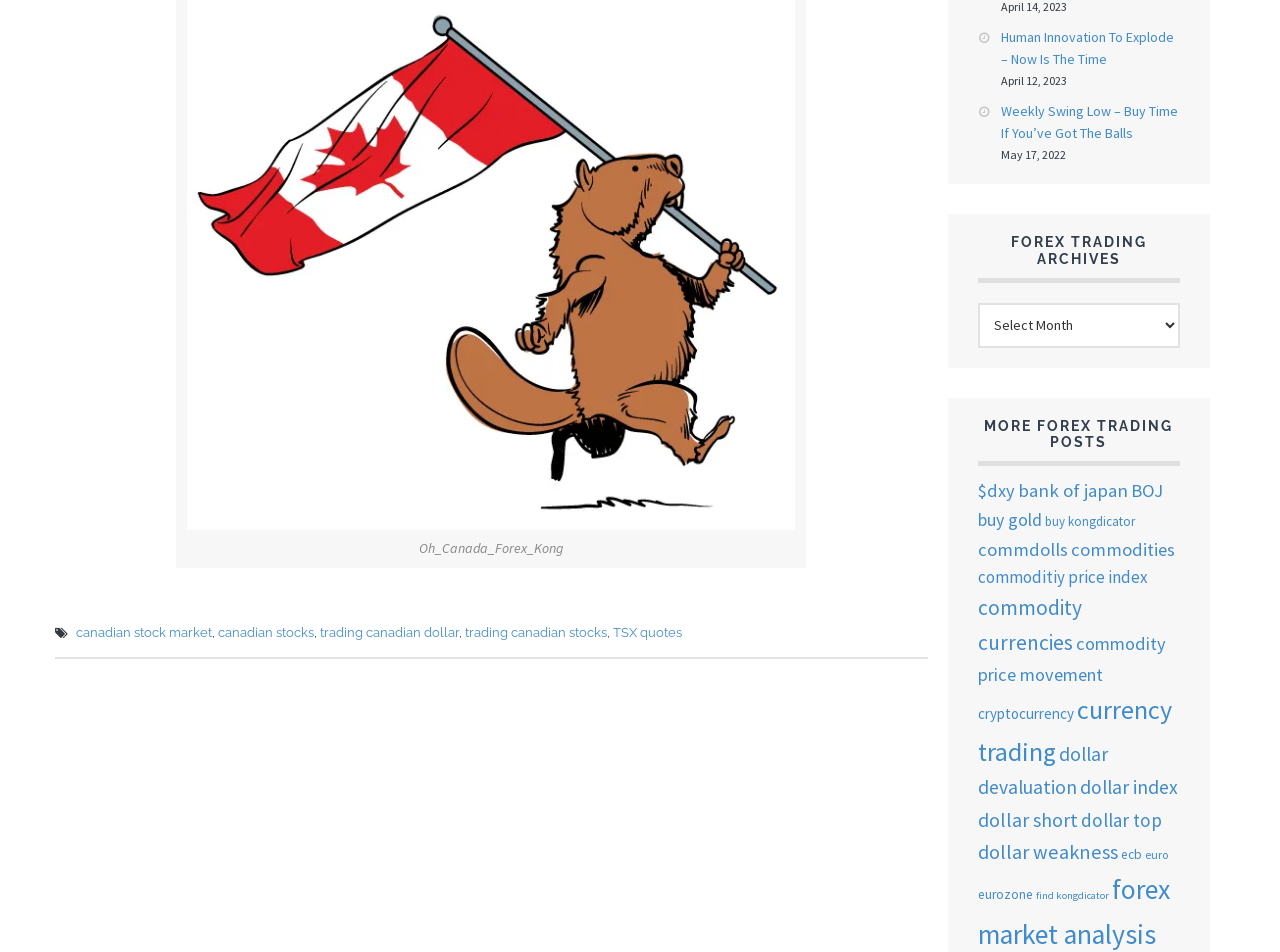Can you identify the bounding box coordinates of the clickable region needed to carry out this instruction: 'Click on the link to view TSX quotes'? The coordinates should be four float numbers within the range of 0 to 1, stated as [left, top, right, bottom].

[0.479, 0.656, 0.533, 0.672]